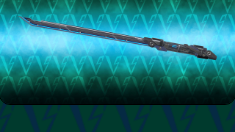Explain the image in a detailed and thorough manner.

The image features the Valorant RGX 11Z Pro melee weapon, showcased against a vibrant blue and green background that enhances its striking design. This sleek, elongated sword design reflects the modern aesthetic typical of the RGX collection. It is part of the Valorant Go Volume 2 collection, which is known for its unique skin designs. Released on October 6th, 2021, the RGX 11Z Pro melee weapon stands out with its futuristic appearance and is a favored choice among players looking to add a visually appealing element to their gameplay.